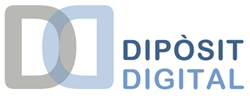Please answer the following question using a single word or phrase: 
What is the font tone of 'DIGITAL'?

Lighter